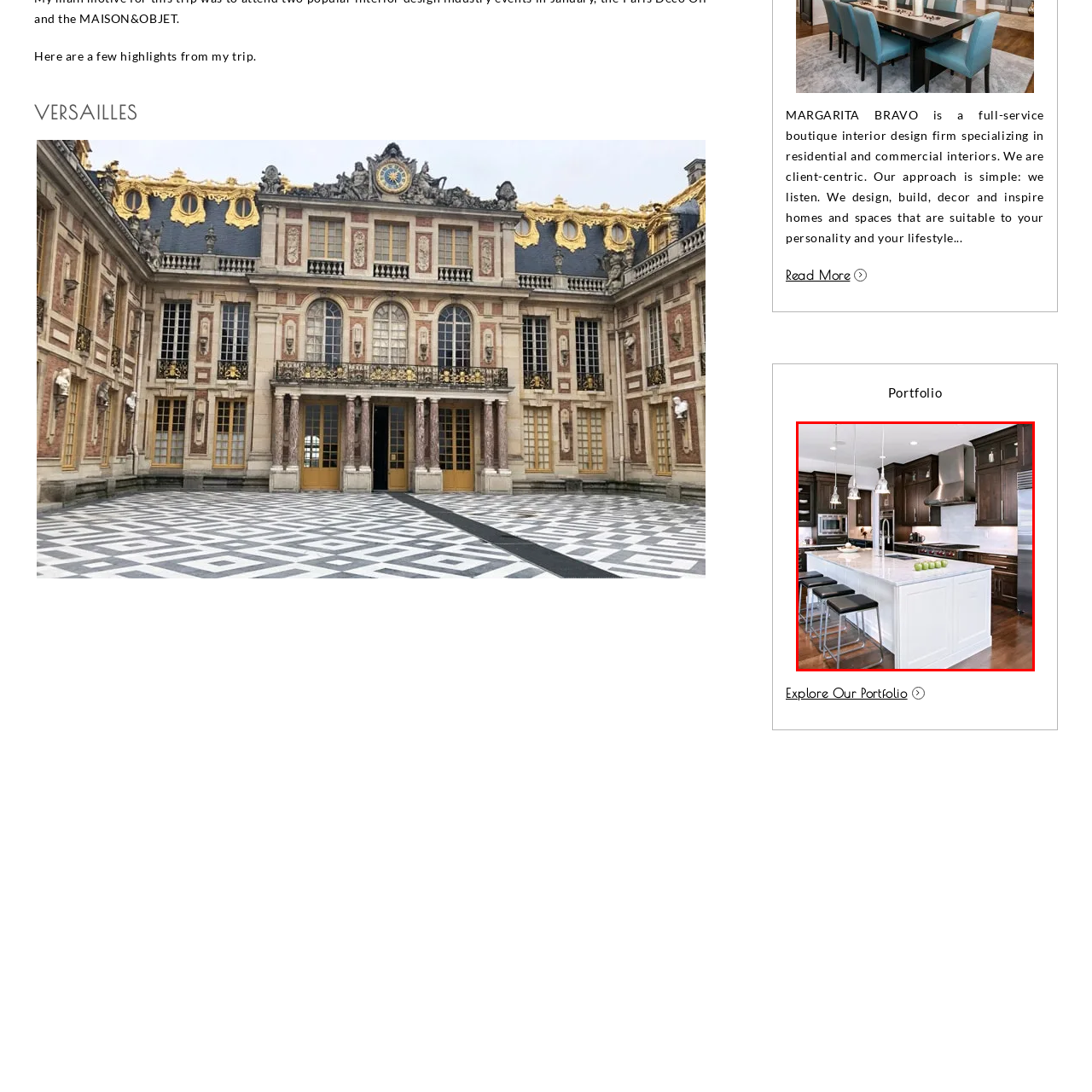Elaborate on all the details and elements present in the red-outlined area of the image.

The image showcases a beautifully designed modern kitchen featuring rich dark cabinetry contrasted with elegant white marble surfaces. Central to the layout is a spacious kitchen island that serves as both a functional workspace and a gathering spot, adorned with a few green apples for a touch of freshness. The island is surrounded by sleek black bar stools, inviting casual dining or conversations. 

The kitchen is equipped with high-end appliances, including a built-in oven and a polished hood above the cooking area, reflecting a blend of style and functionality. Warm wood flooring complements the overall aesthetic, creating a cozy yet contemporary atmosphere that emphasizes the interior design's attention to detail and usability. This image highlights the sophisticated and inviting nature of Margarita Bravo’s interior design portfolio, underlining the firm’s commitment to crafting personalized and inspiring spaces.